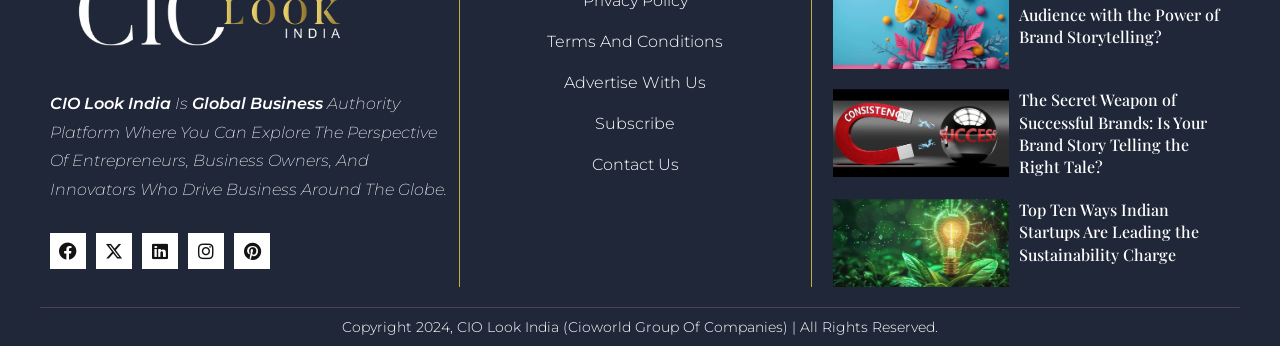Locate the bounding box coordinates of the area to click to fulfill this instruction: "Search for news". The bounding box should be presented as four float numbers between 0 and 1, in the order [left, top, right, bottom].

None